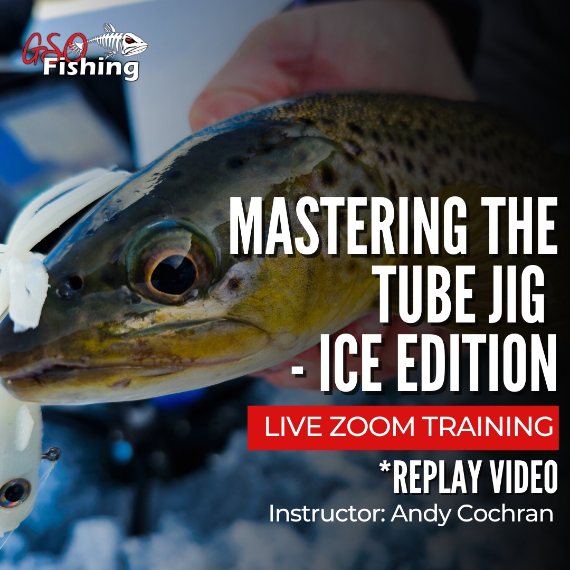Who is the instructor for the training?
Use the image to answer the question with a single word or phrase.

Andy Cochran